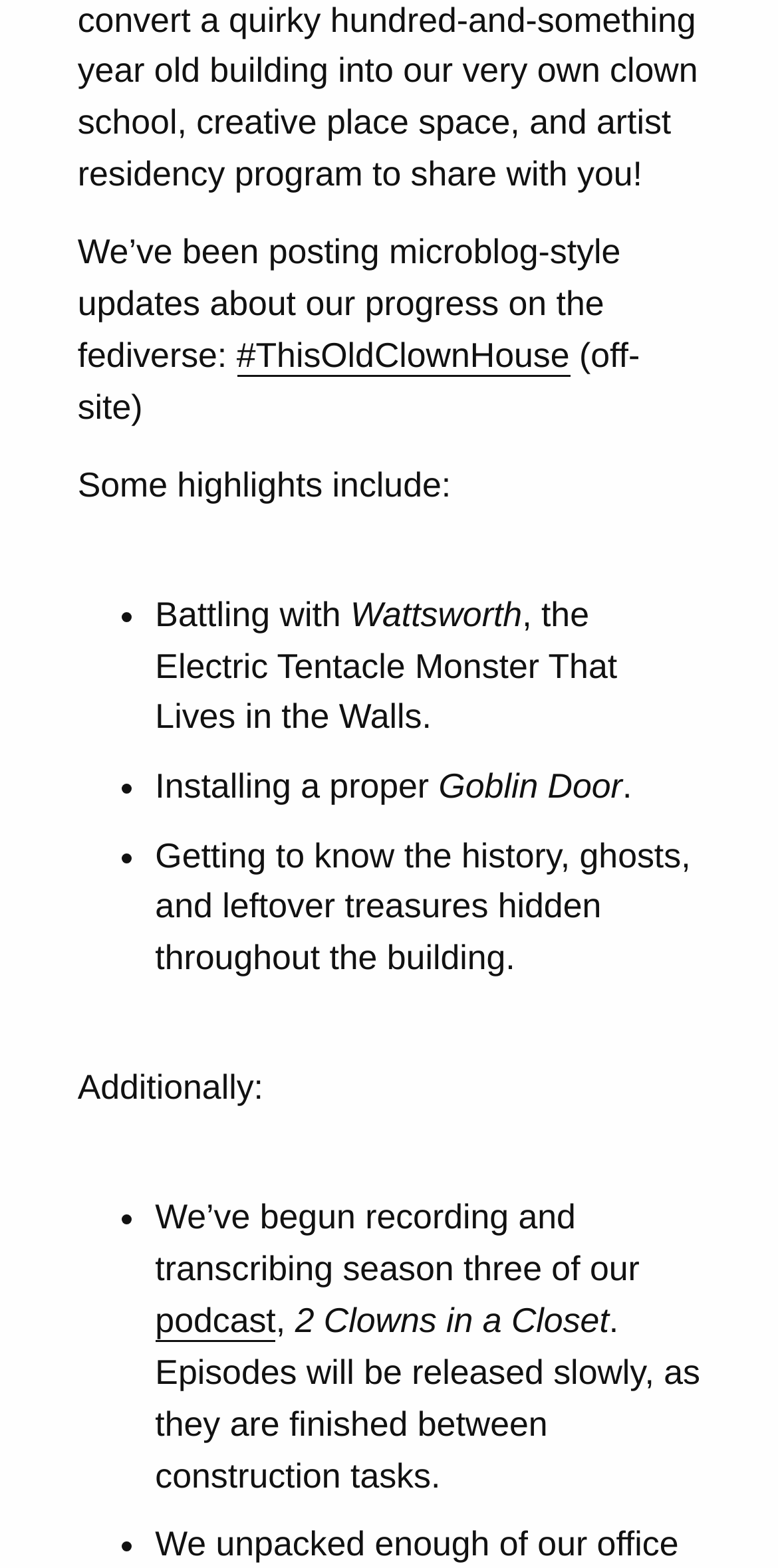What is the name of the podcast?
Look at the image and respond with a one-word or short phrase answer.

2 Clowns in a Closet